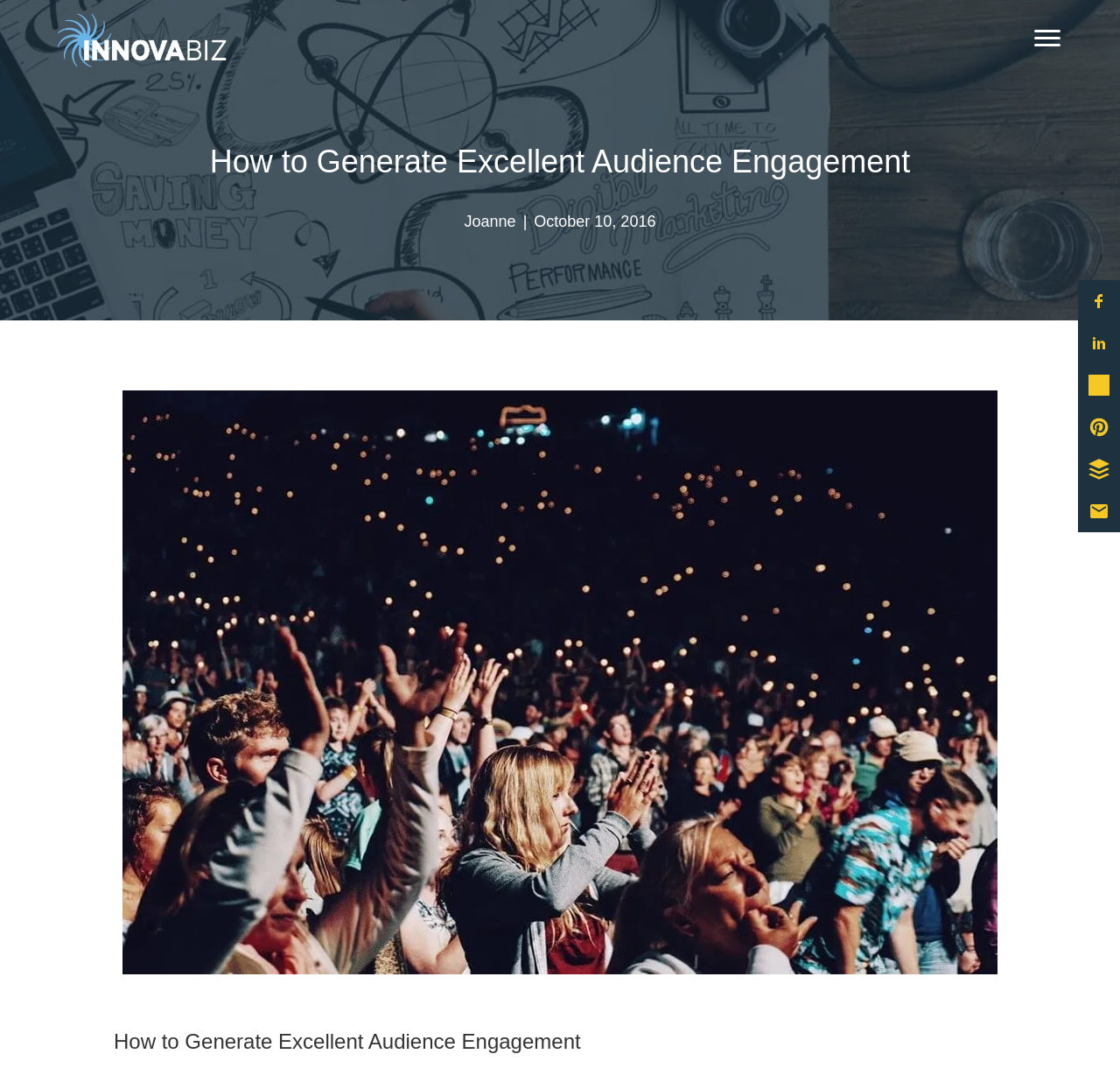Based on the image, please elaborate on the answer to the following question:
What is the date of publication of the article?

I found the date of publication by looking at the StaticText element with the text 'October 10, 2016' which is located below the author's name and above the article content.